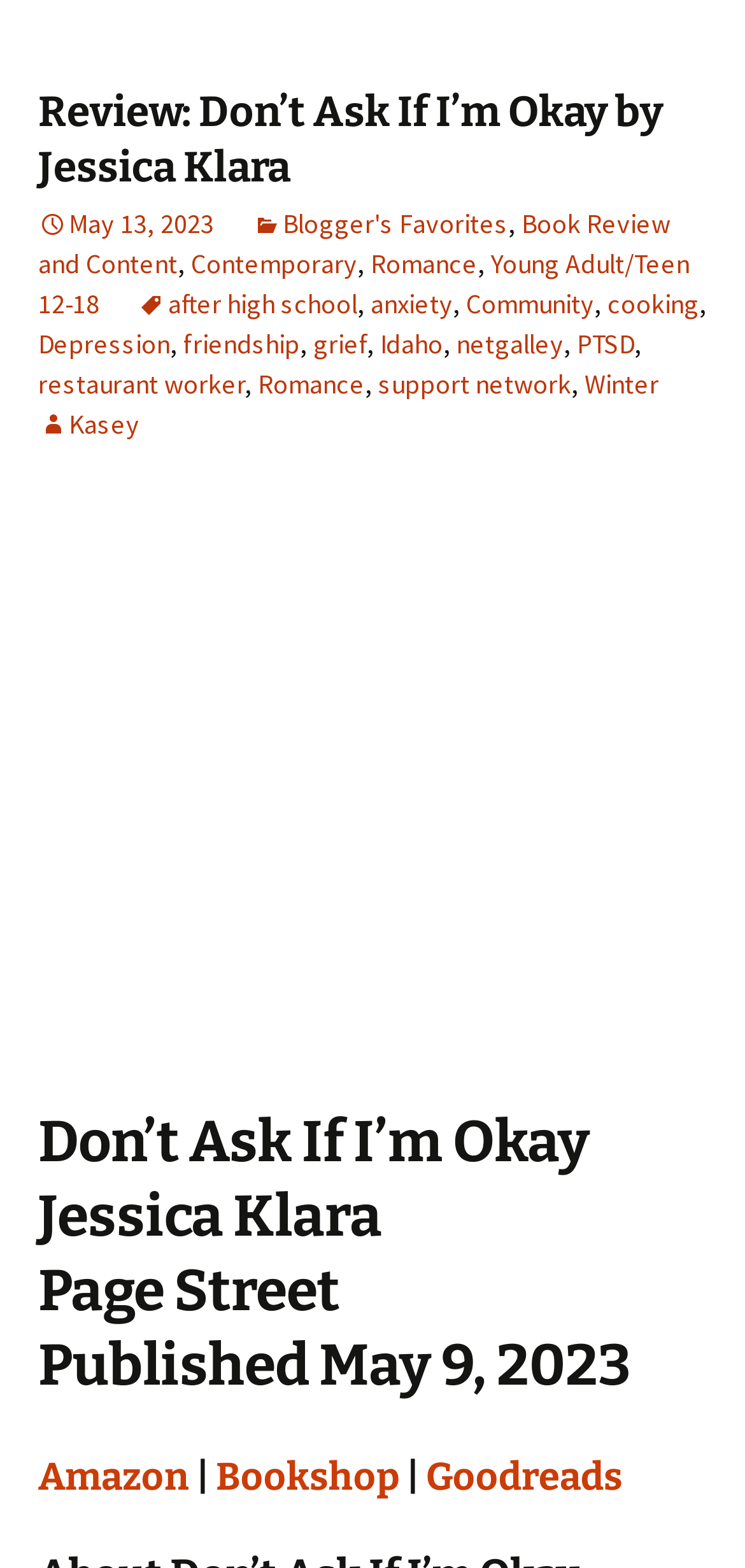Kindly provide the bounding box coordinates of the section you need to click on to fulfill the given instruction: "Click on the 'Review: Don’t Ask If I’m Okay by Jessica Klara' link".

[0.051, 0.055, 0.89, 0.123]